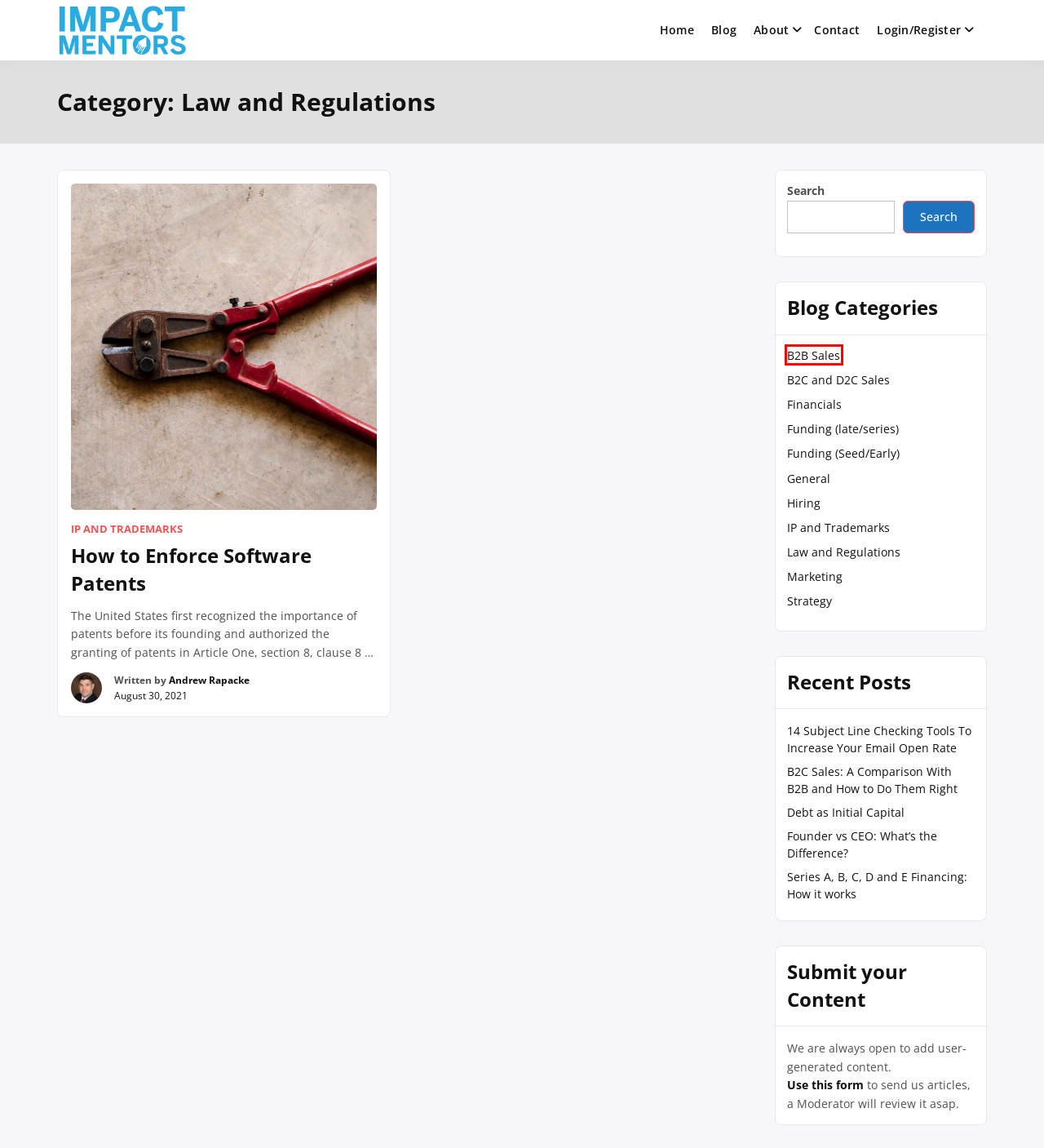Examine the screenshot of a webpage with a red rectangle bounding box. Select the most accurate webpage description that matches the new webpage after clicking the element within the bounding box. Here are the candidates:
A. About - IMPACT MENTORS
B. Financials Archives - IMPACT MENTORS
C. Marketing Archives - IMPACT MENTORS
D. B2B Sales Archives - IMPACT MENTORS
E. Series A, B, C, D and E Financing: How it works - IMPACT MENTORS
F. Funding (Seed/Early) Archives - IMPACT MENTORS
G. General Archives - IMPACT MENTORS
H. Funding (late/series) Archives - IMPACT MENTORS

D